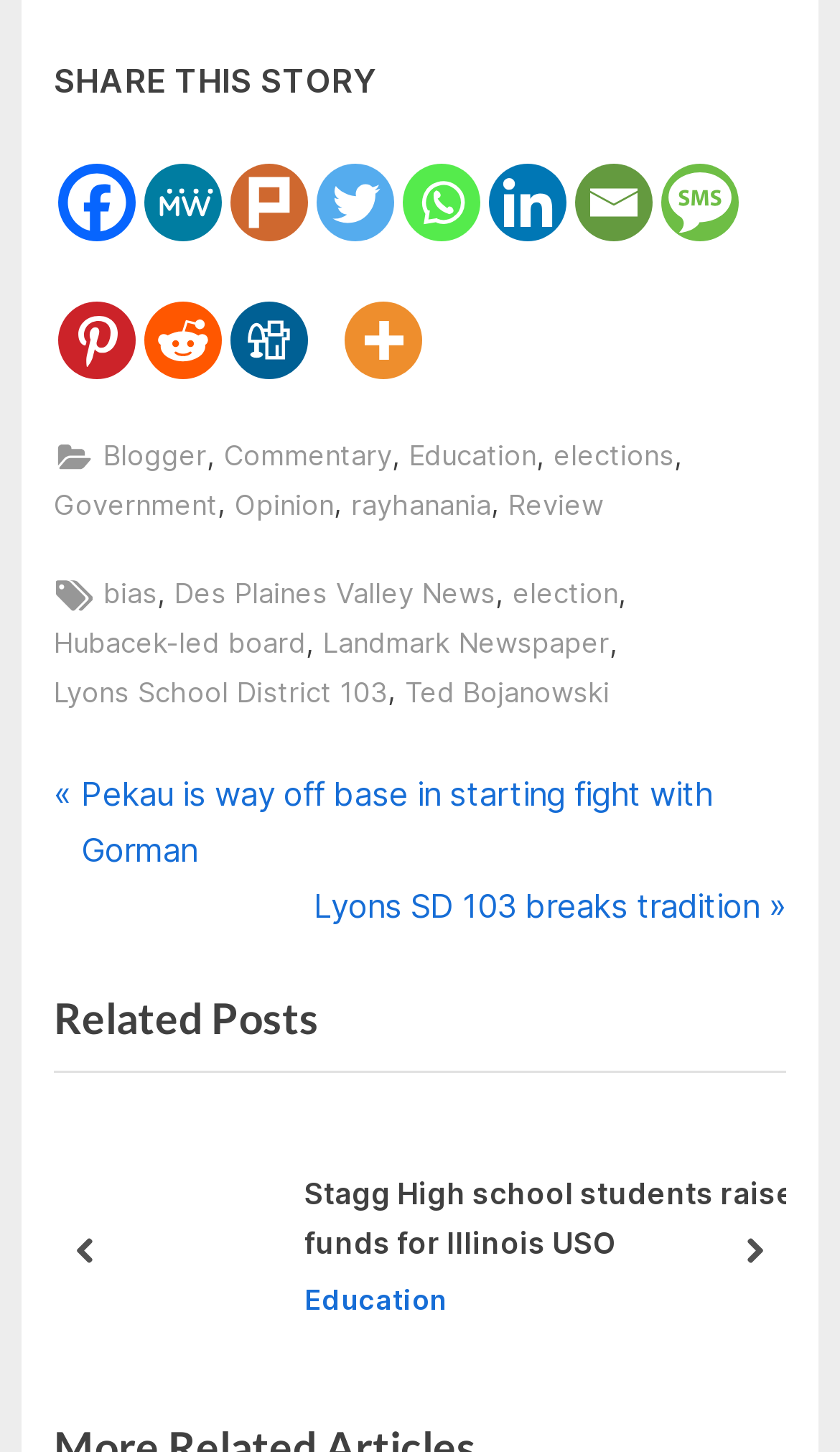Locate the bounding box coordinates of the area where you should click to accomplish the instruction: "View related post about Stagg High school students raising funds for Illinois USO".

[0.362, 0.804, 0.954, 0.874]